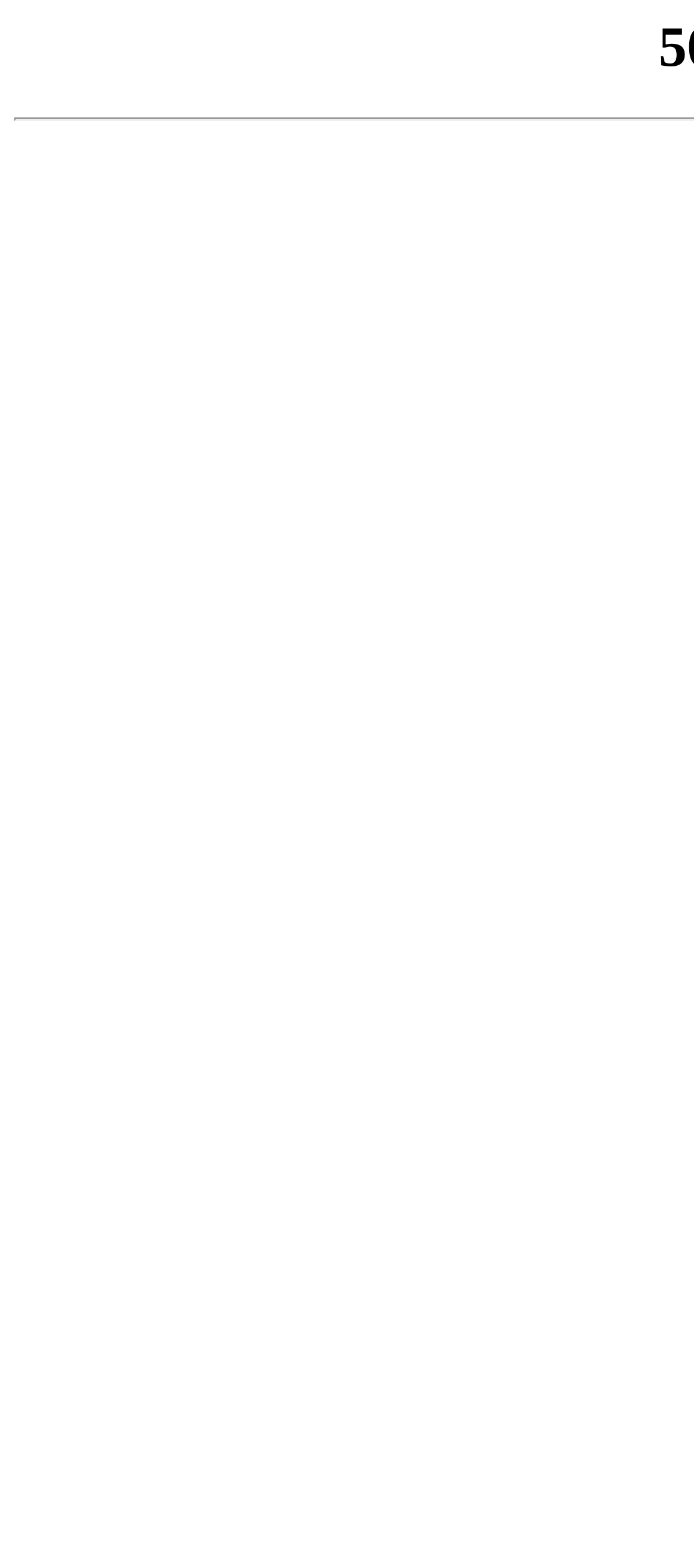What is the text of the webpage's headline?

502 Bad Gateway